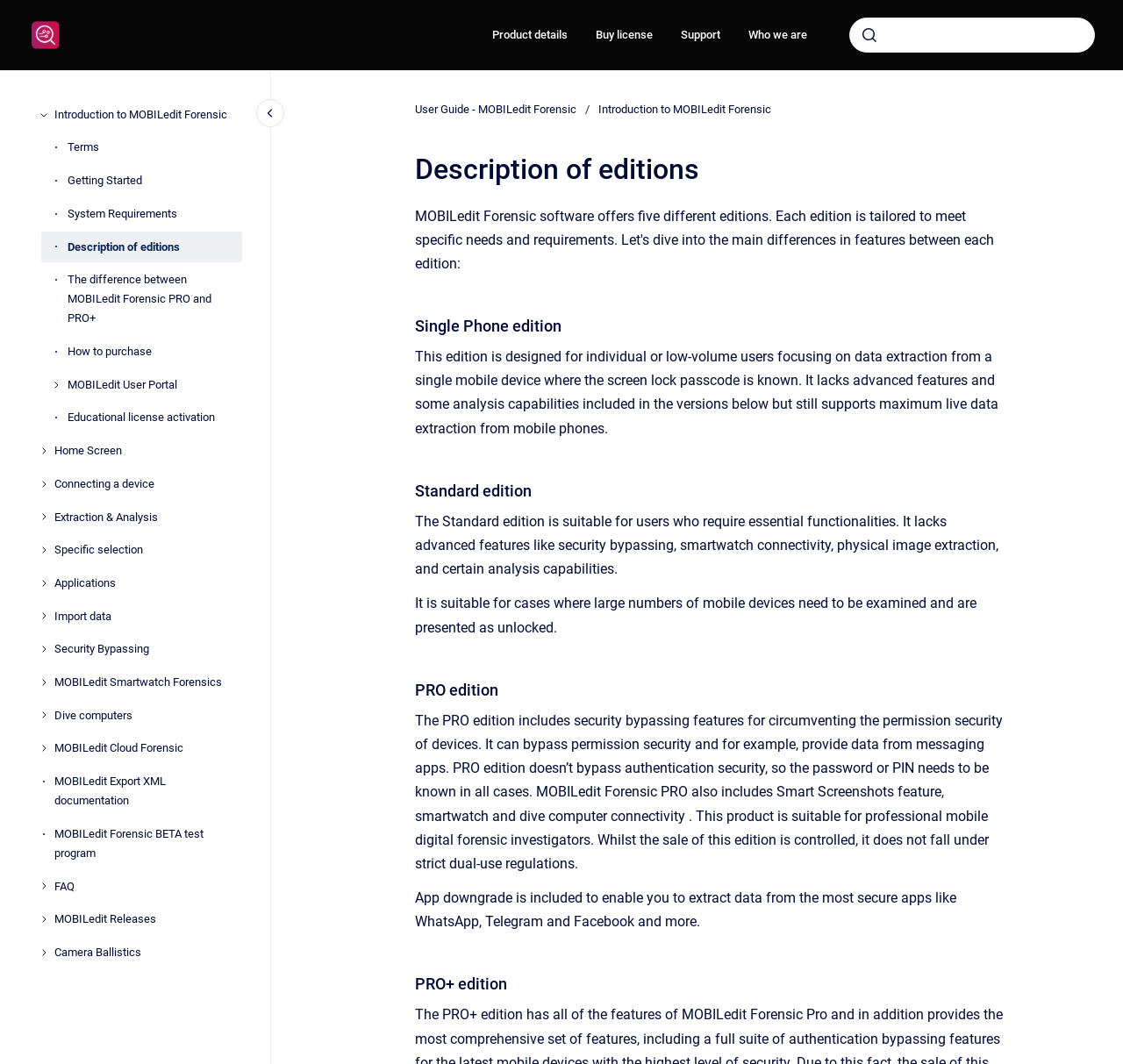How many editions of MOBILedit Forensic are described on this webpage?
Please respond to the question thoroughly and include all relevant details.

The webpage describes five different editions of MOBILedit Forensic, including Single Phone, Standard, PRO, PRO+, and an unspecified fifth edition.